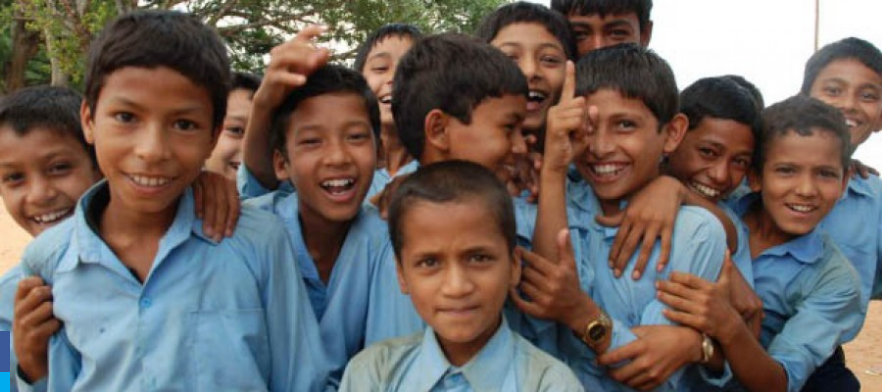Based on the visual content of the image, answer the question thoroughly: What is the backdrop behind the boys?

The caption describes the natural backdrop behind the boys as greenery, which adds to the cheerful atmosphere of the scene.